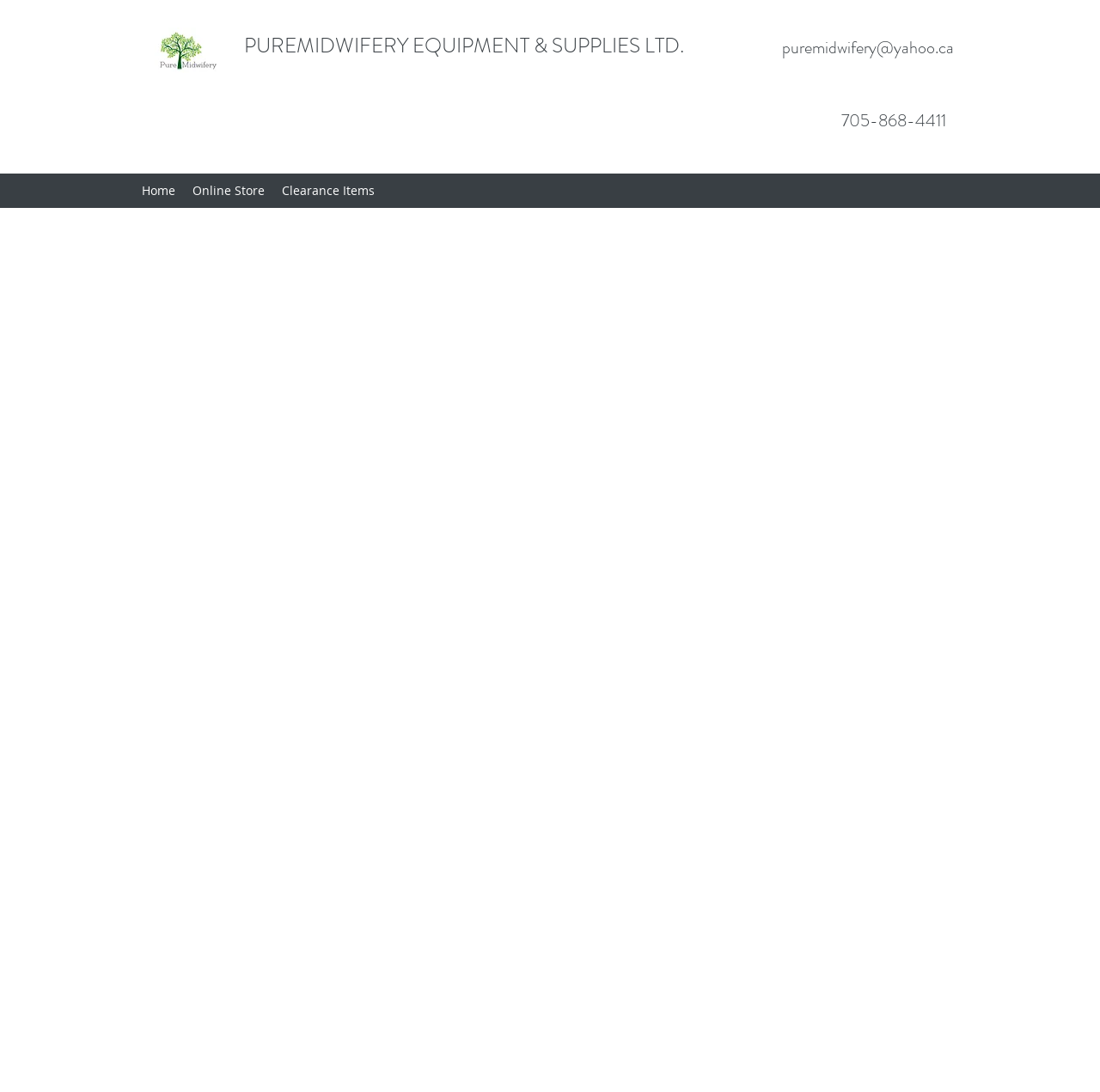Provide the bounding box coordinates of the HTML element described by the text: "puremidwifery@yahoo.ca".

[0.711, 0.032, 0.867, 0.055]